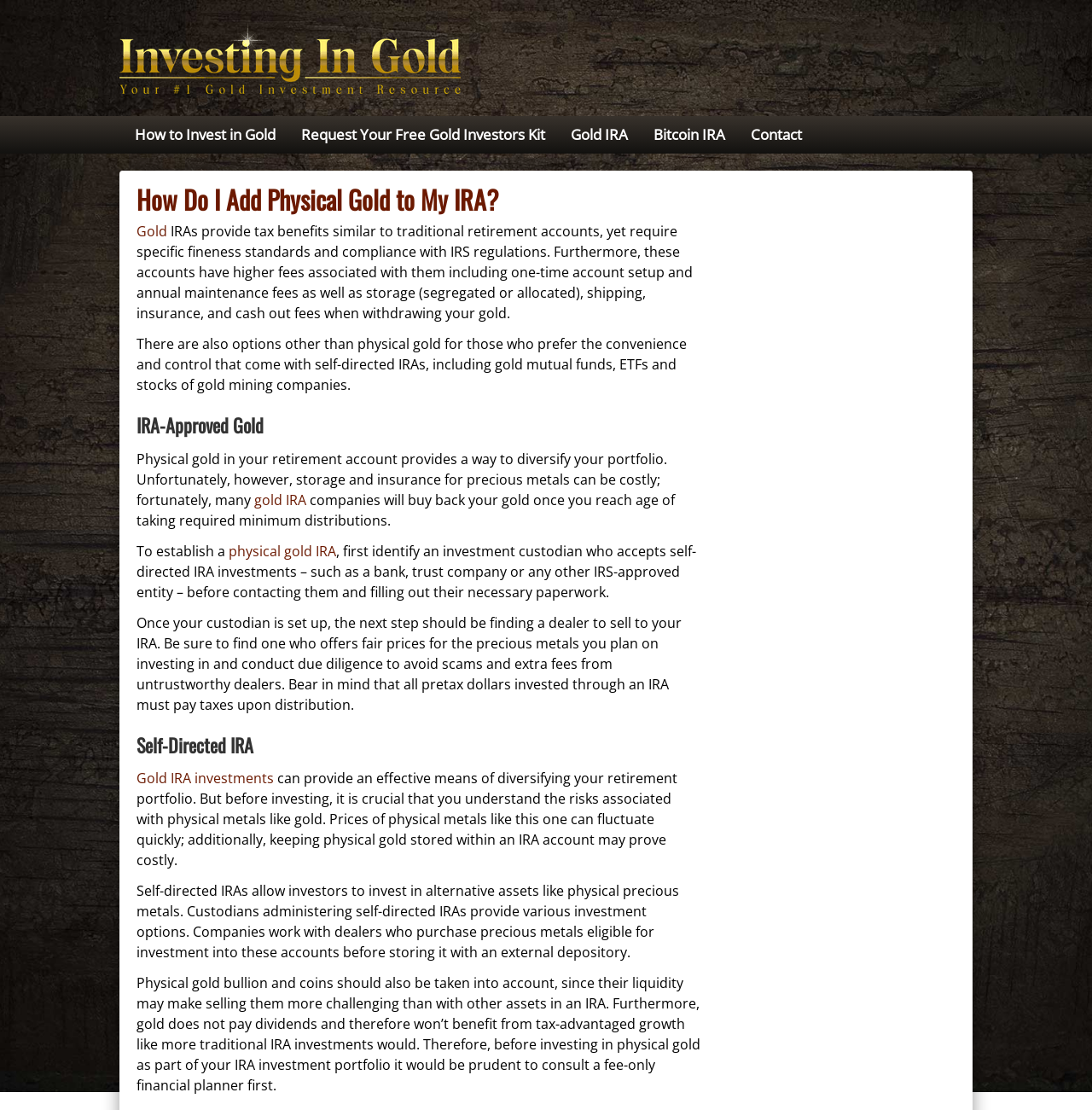Please examine the image and answer the question with a detailed explanation:
What are the risks associated with physical gold investments?

According to the webpage, the risks associated with physical gold investments include fluctuating prices, which can change quickly, and the cost of storing physical gold within an IRA account, as mentioned in the StaticText element with the description 'Prices of physical metals like gold can fluctuate quickly; additionally, keeping physical gold stored within an IRA account may prove costly.'